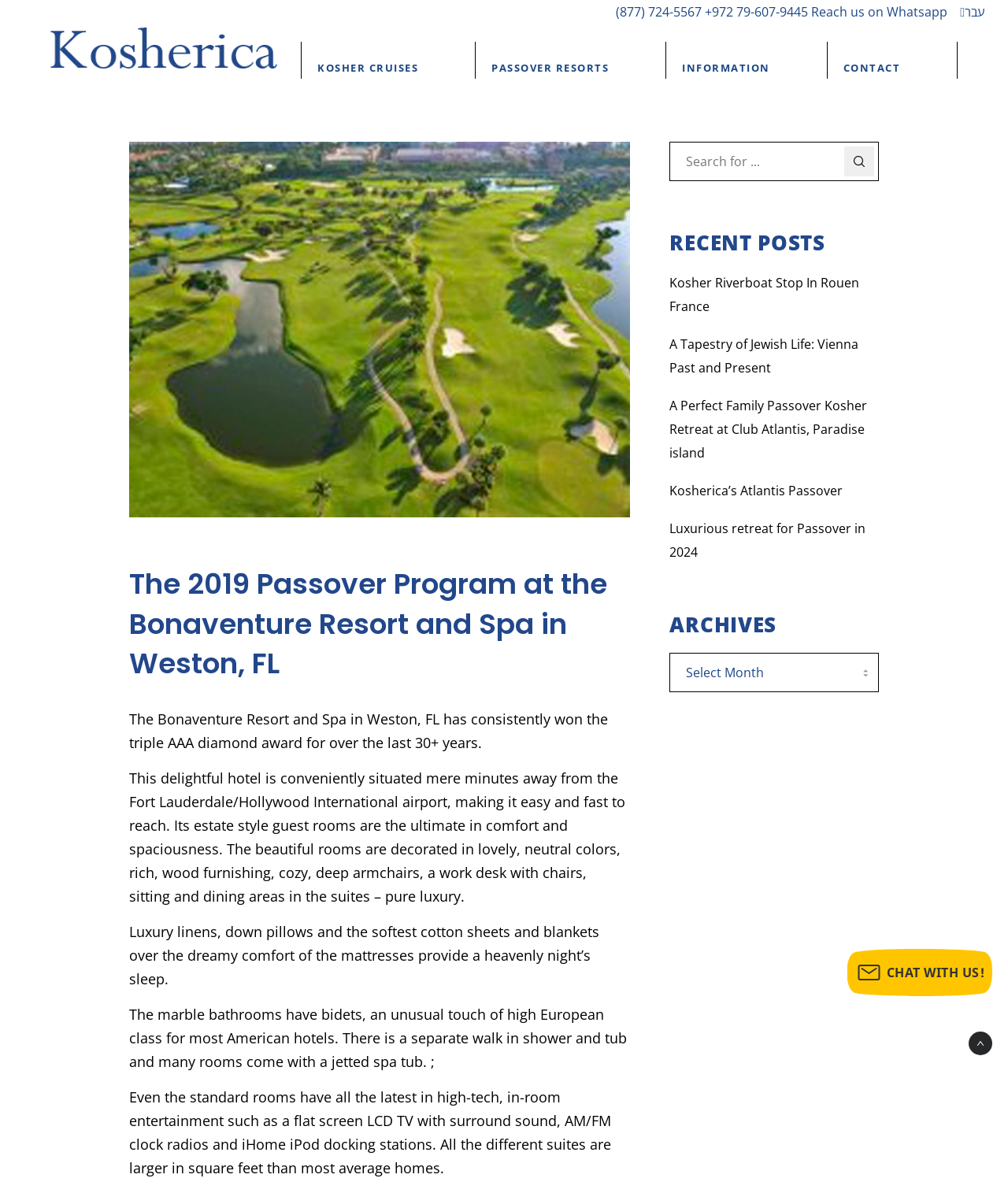Please locate the bounding box coordinates for the element that should be clicked to achieve the following instruction: "Call (877) 724-5567". Ensure the coordinates are given as four float numbers between 0 and 1, i.e., [left, top, right, bottom].

[0.611, 0.003, 0.696, 0.017]